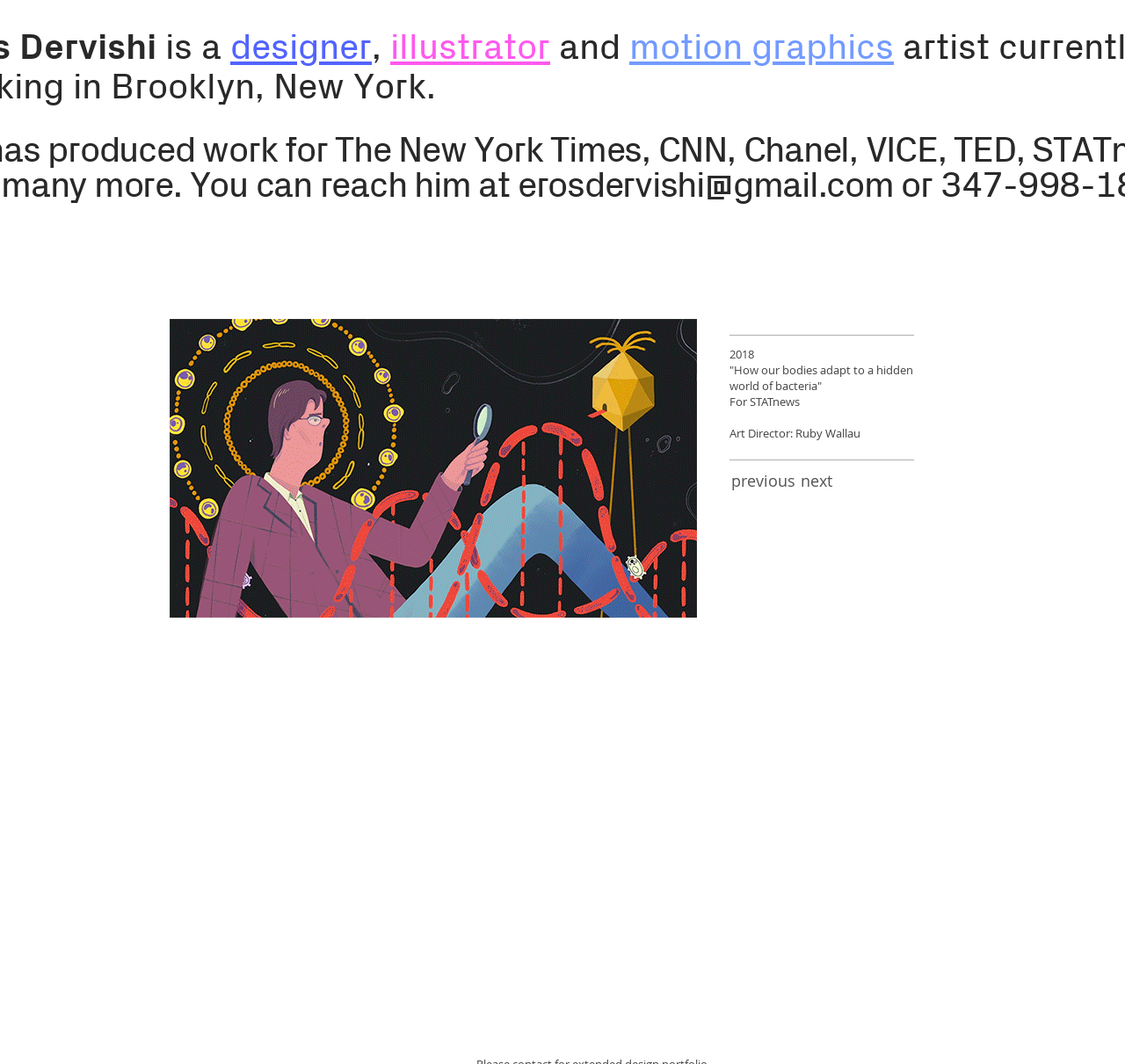Please find the bounding box for the following UI element description. Provide the coordinates in (top-left x, top-left y, bottom-right x, bottom-right y) format, with values between 0 and 1: next

[0.711, 0.44, 0.74, 0.464]